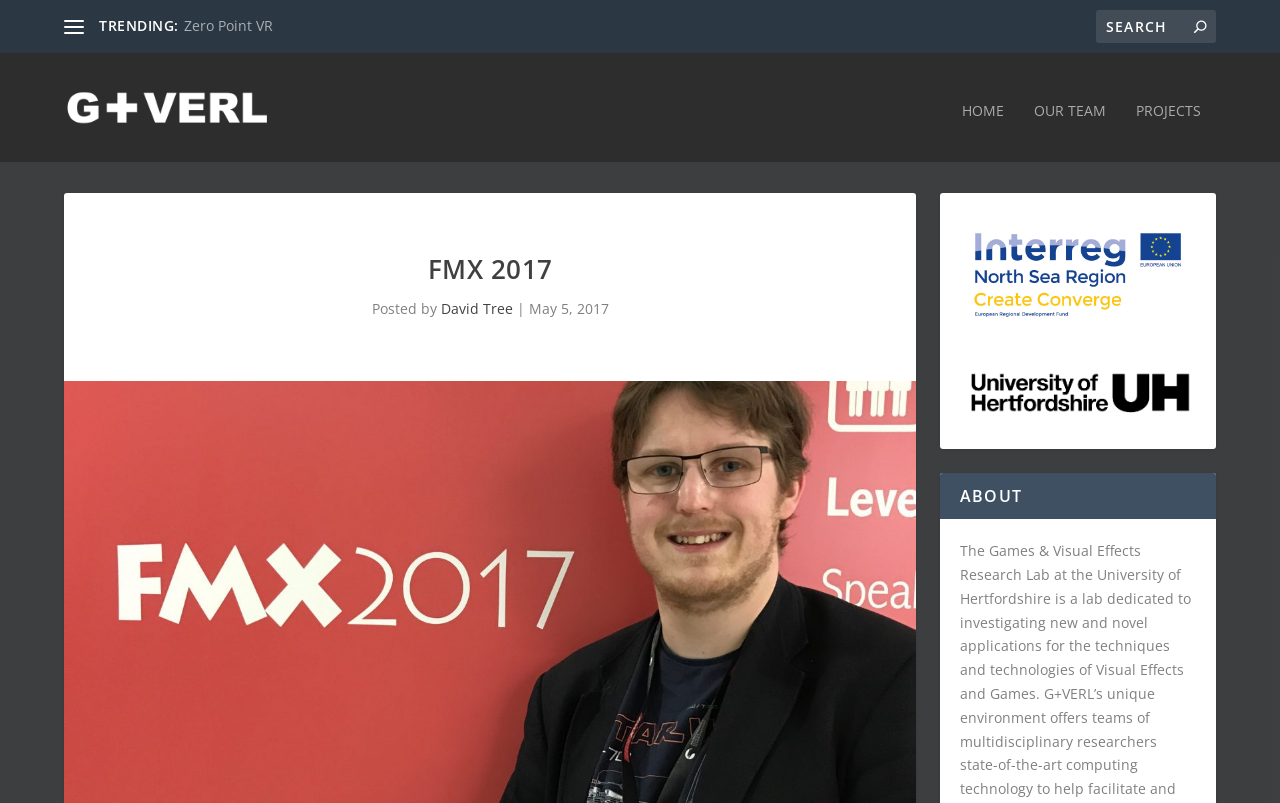Provide the bounding box coordinates of the area you need to click to execute the following instruction: "Visit Interreg North Sea Region".

[0.746, 0.278, 0.938, 0.436]